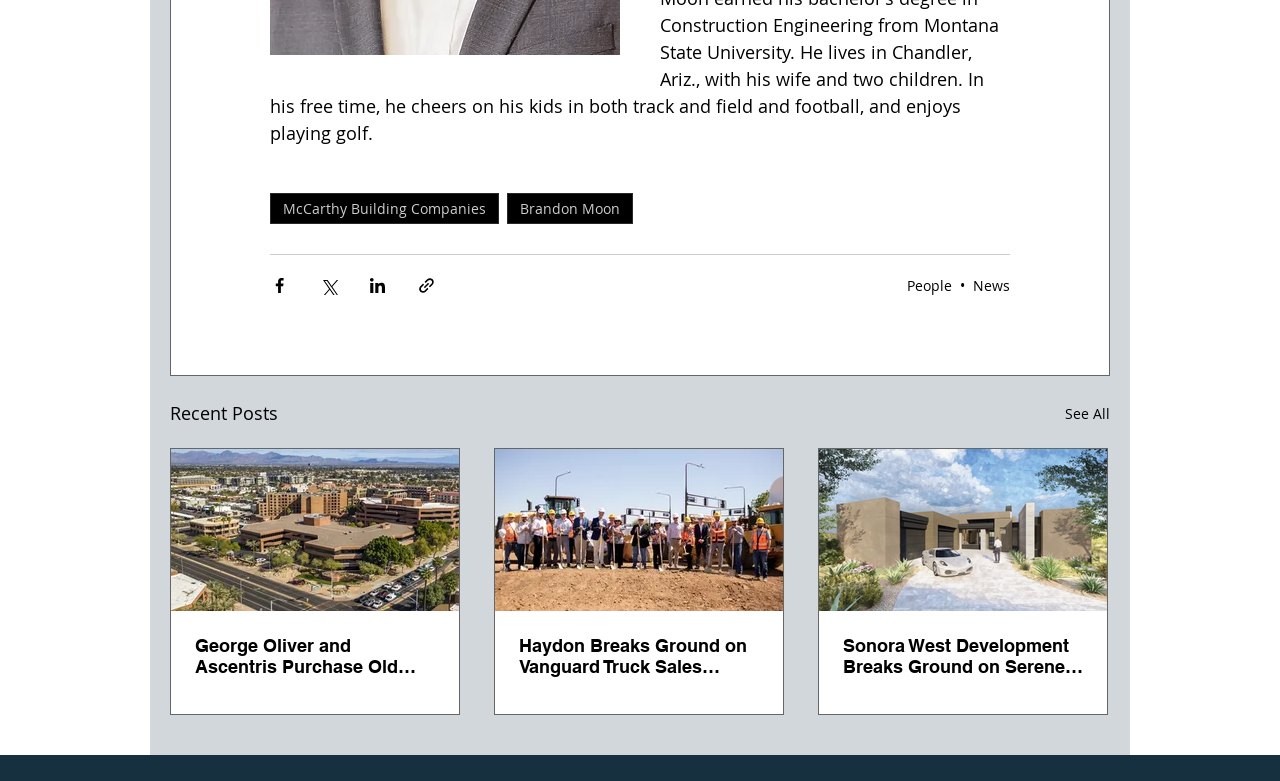Please mark the bounding box coordinates of the area that should be clicked to carry out the instruction: "See all recent posts".

[0.832, 0.511, 0.867, 0.548]